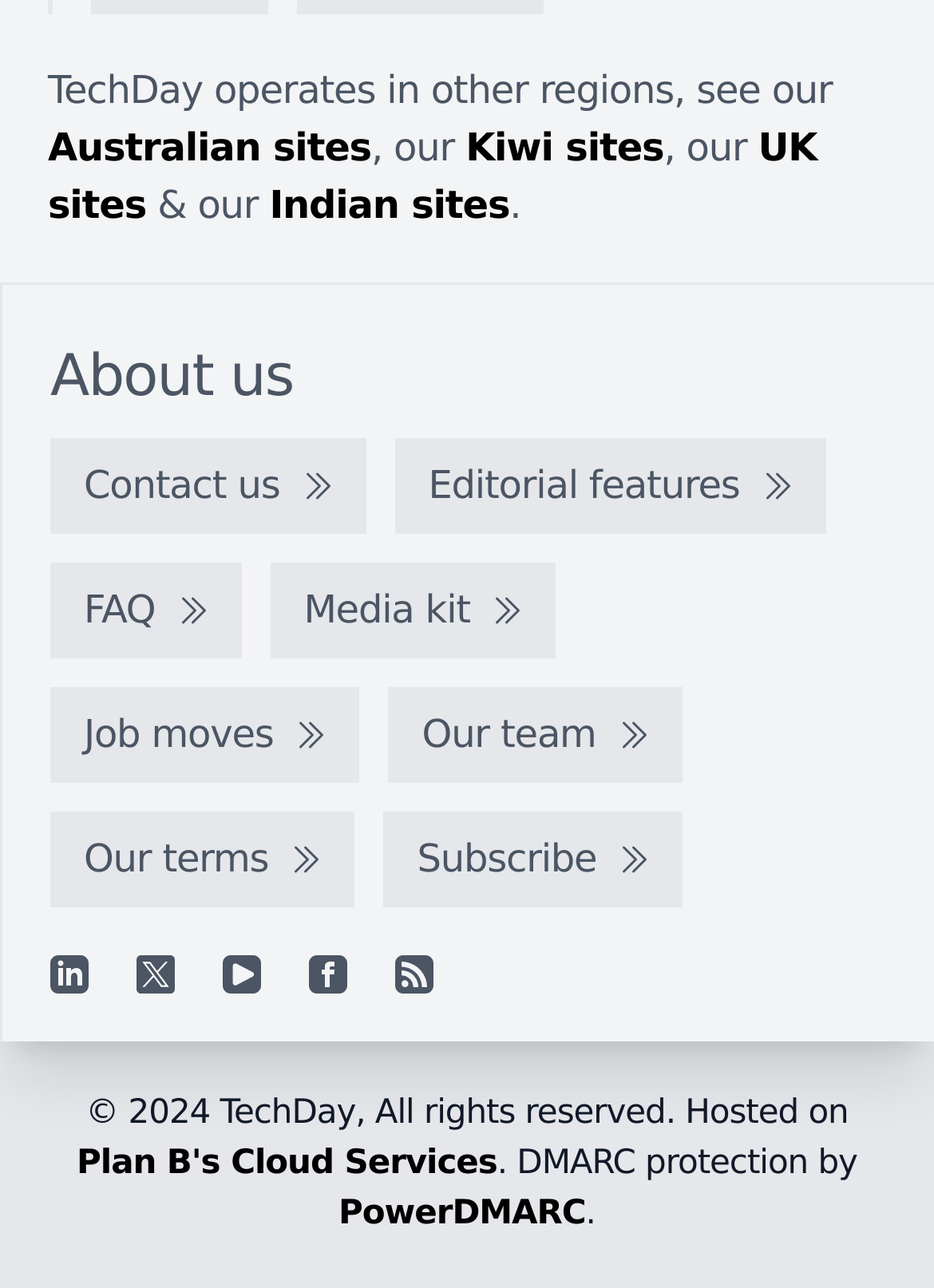Give the bounding box coordinates for this UI element: "Plan B's Cloud Services". The coordinates should be four float numbers between 0 and 1, arranged as [left, top, right, bottom].

[0.082, 0.888, 0.532, 0.918]